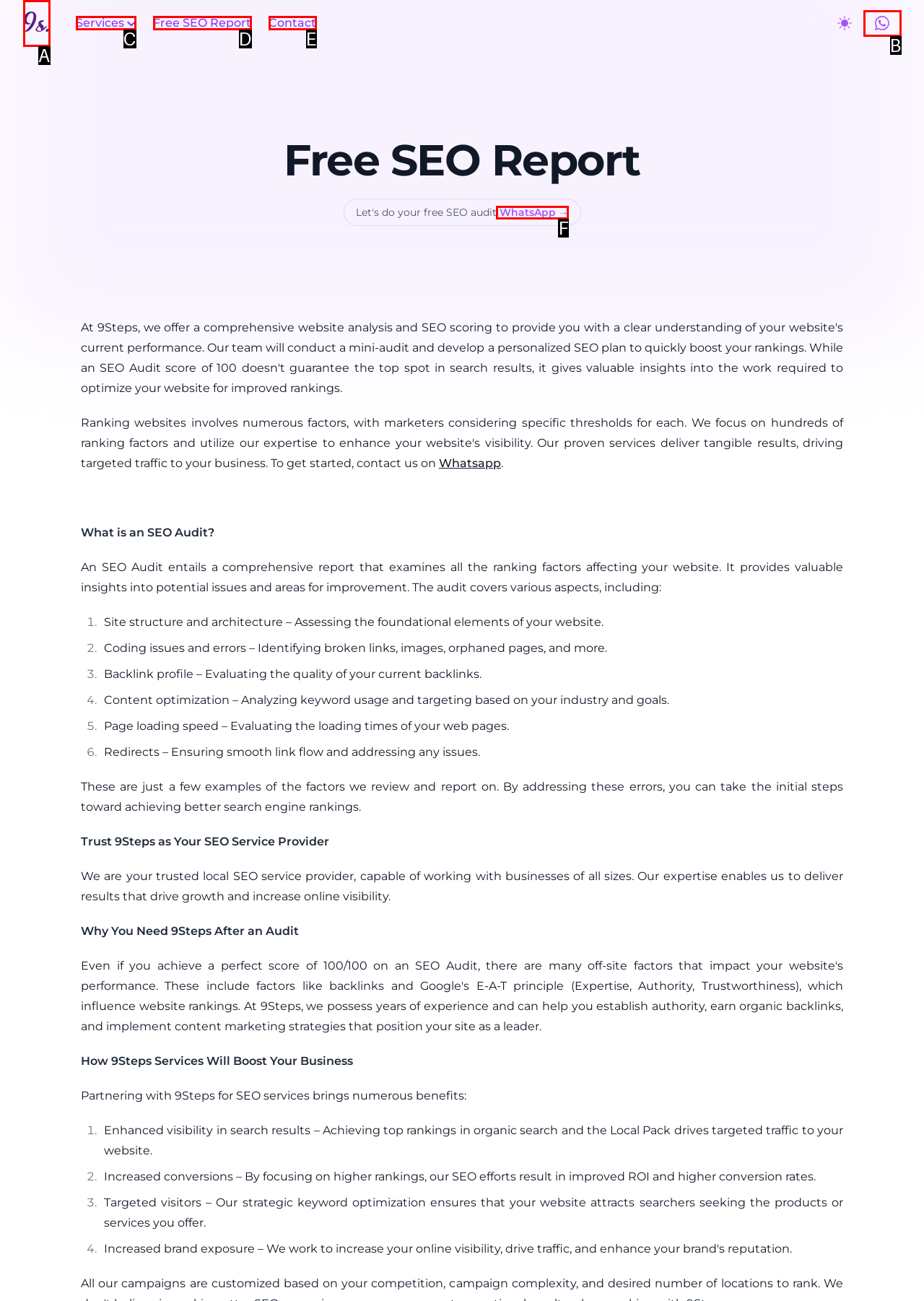Based on the description: WhatsApp →, select the HTML element that fits best. Provide the letter of the matching option.

F